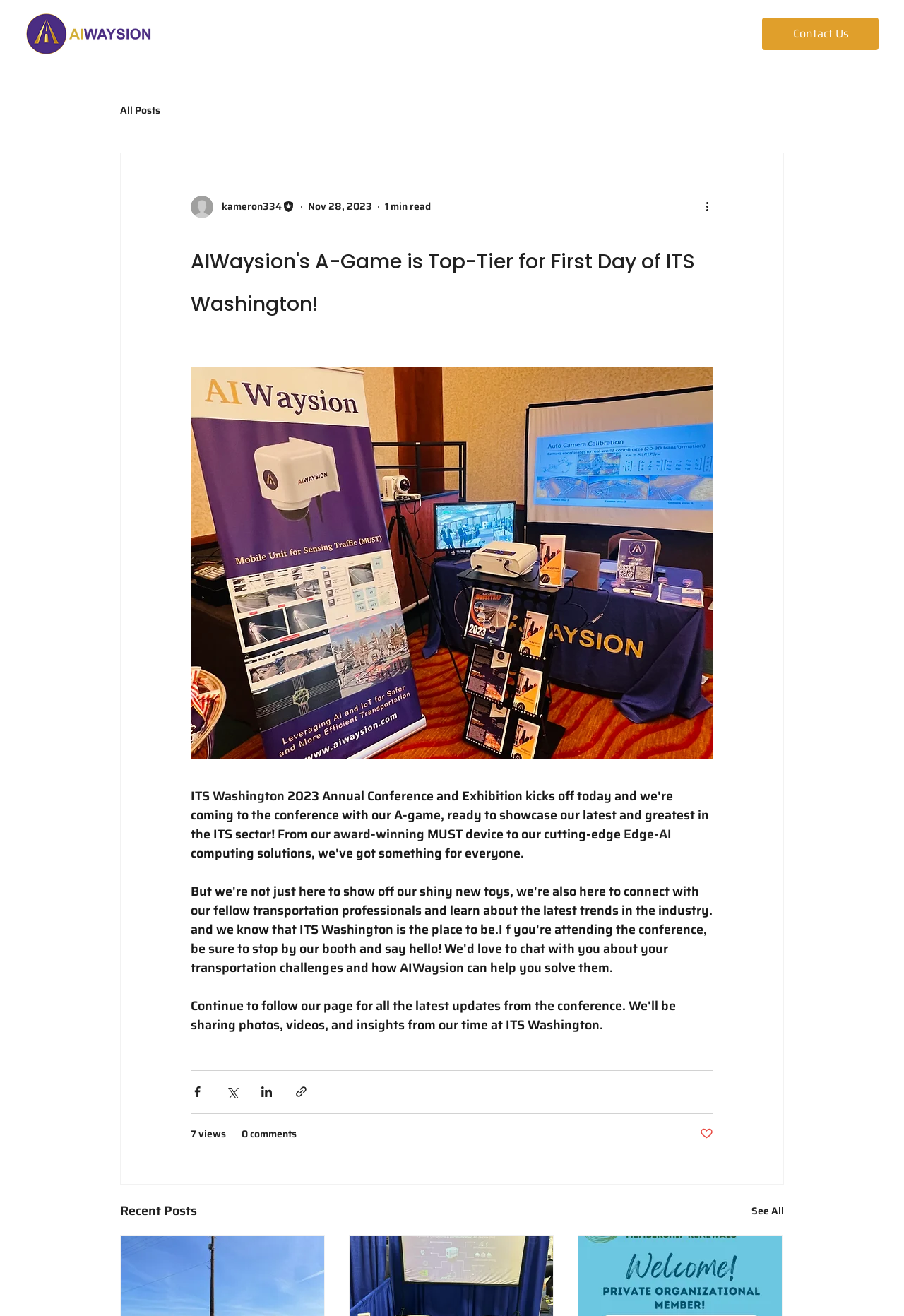From the webpage screenshot, predict the bounding box of the UI element that matches this description: "See All".

[0.831, 0.912, 0.867, 0.928]